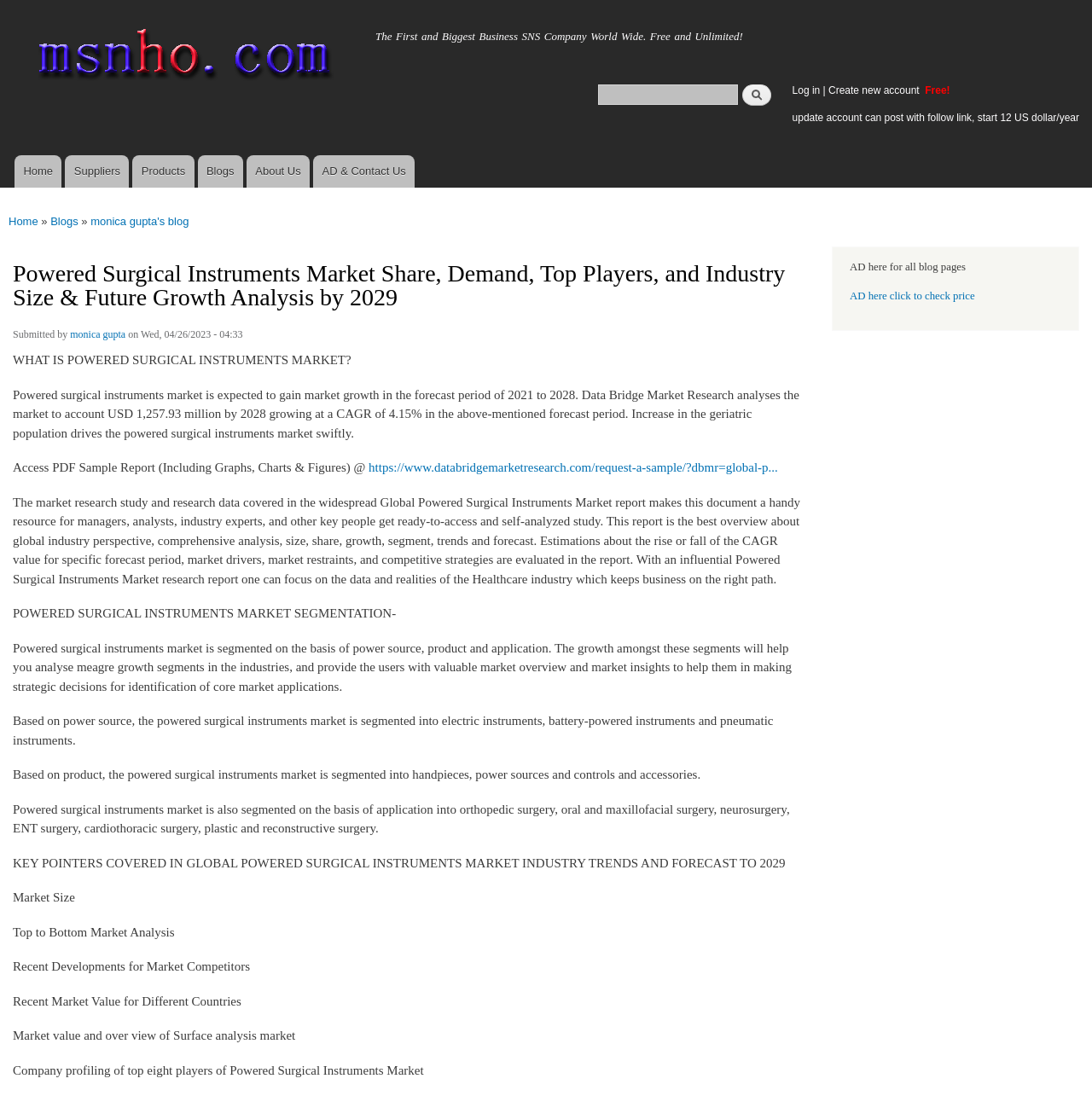Who is the author of the blog post?
Based on the visual content, answer with a single word or a brief phrase.

Monica Gupta